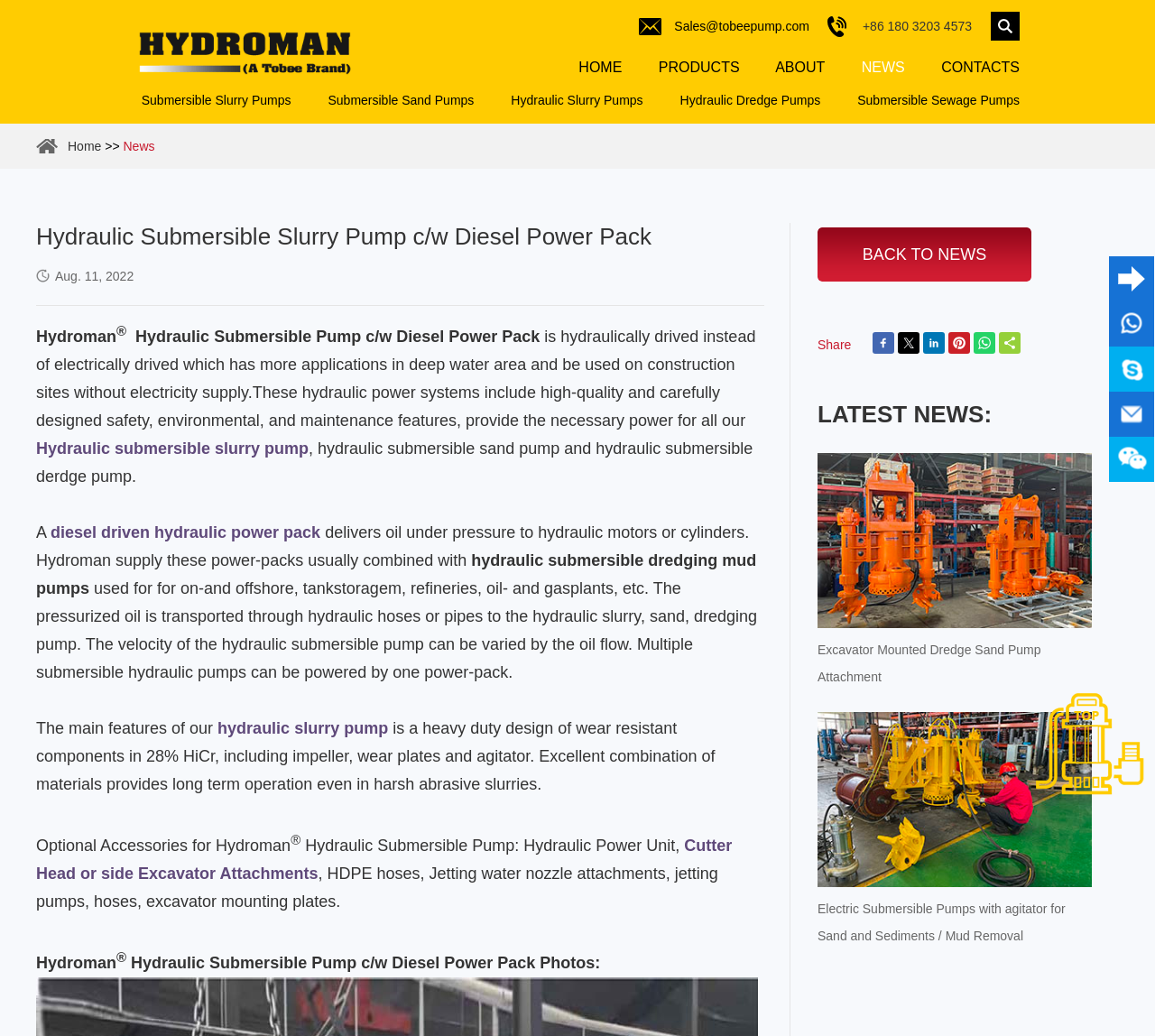Find the bounding box coordinates for the UI element whose description is: "hydraulic submersible dredging mud pumps". The coordinates should be four float numbers between 0 and 1, in the format [left, top, right, bottom].

[0.031, 0.532, 0.655, 0.577]